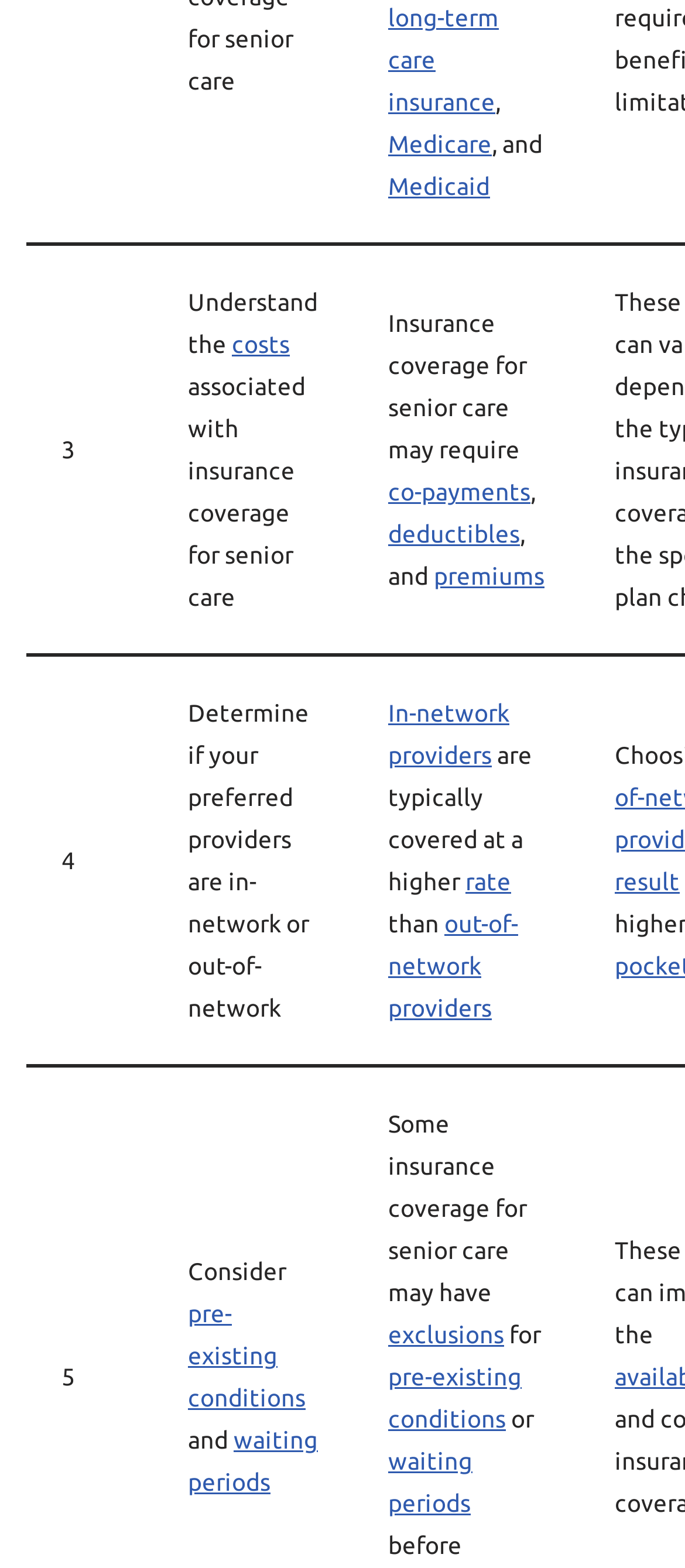Determine the bounding box coordinates of the section I need to click to execute the following instruction: "Click on long-term care insurance". Provide the coordinates as four float numbers between 0 and 1, i.e., [left, top, right, bottom].

[0.567, 0.003, 0.728, 0.074]